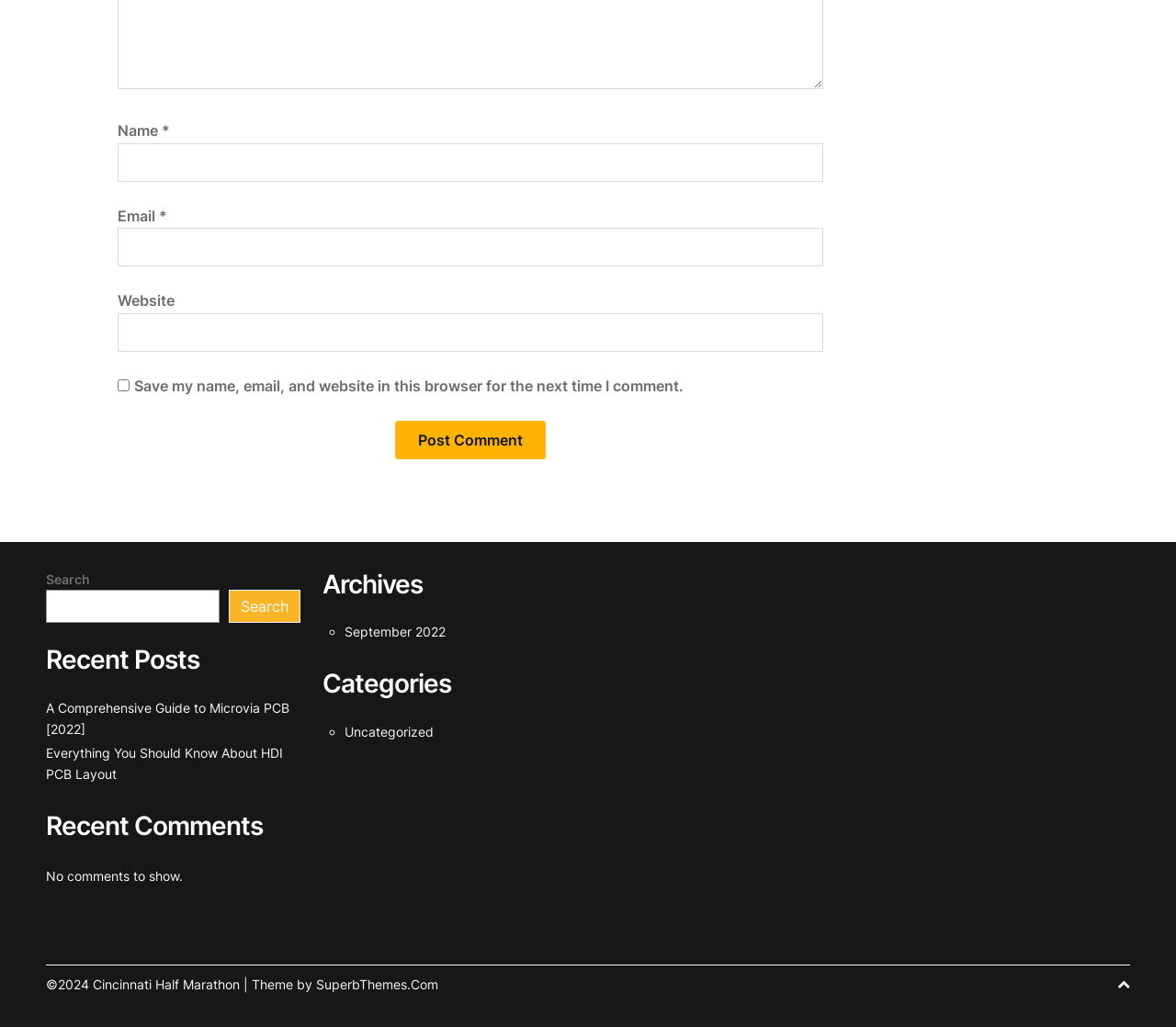What is the theme provider of the website?
Answer the question based on the image using a single word or a brief phrase.

SuperbThemes.Com